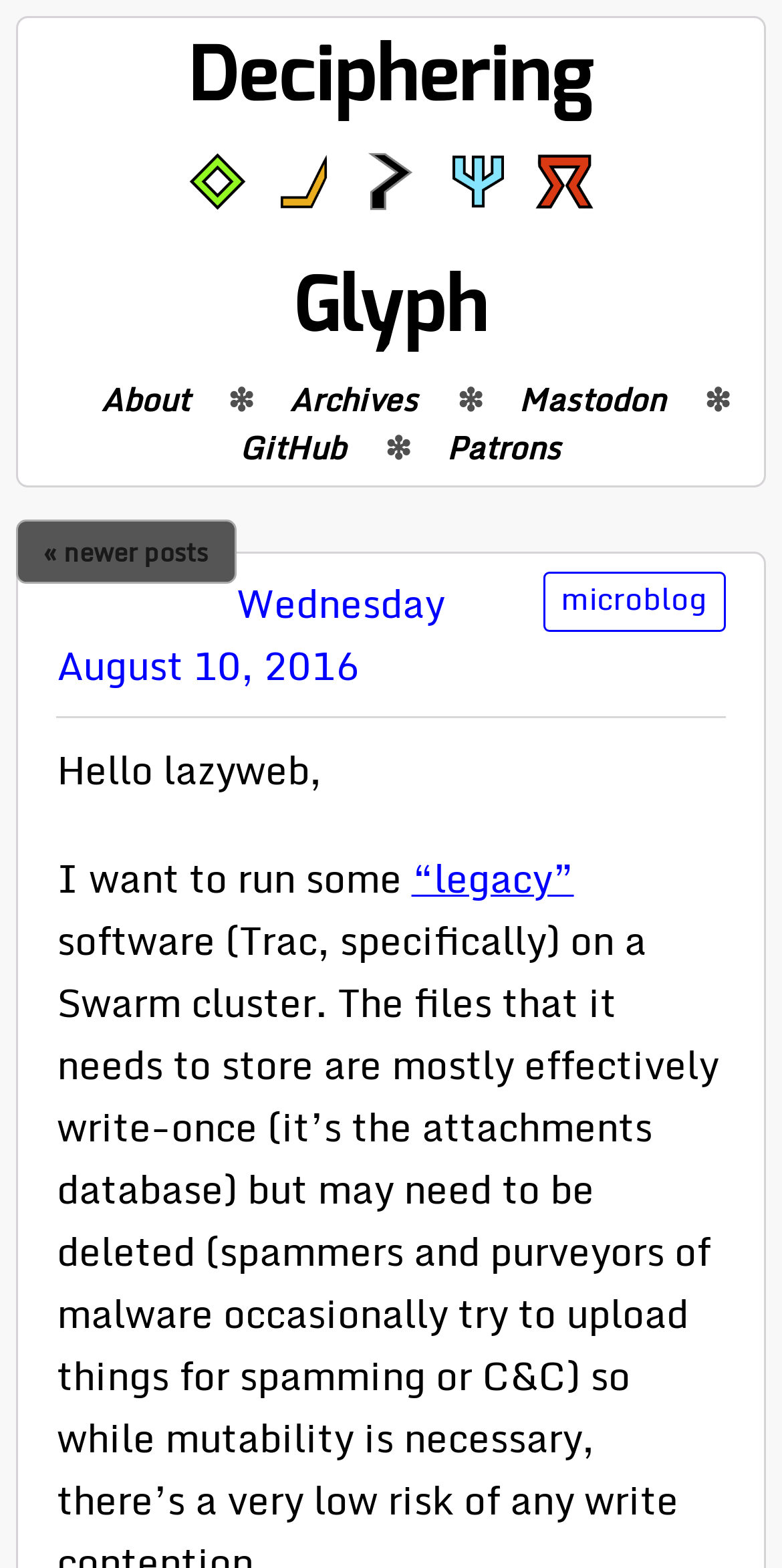Please identify the bounding box coordinates of the region to click in order to complete the task: "read newer posts". The coordinates must be four float numbers between 0 and 1, specified as [left, top, right, bottom].

[0.056, 0.338, 0.266, 0.364]